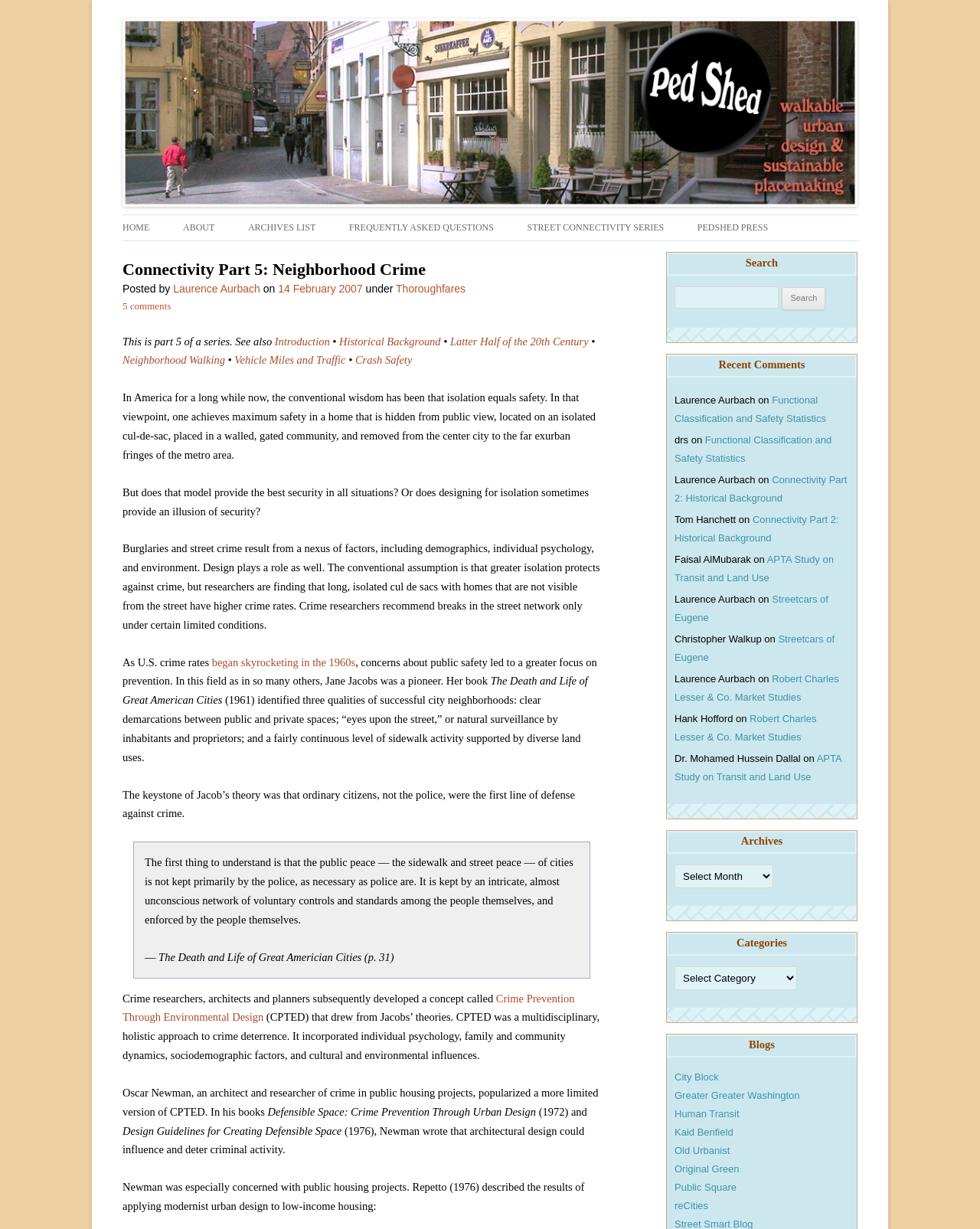Given the content of the image, can you provide a detailed answer to the question?
What is the concept mentioned in the post?

The concept mentioned in the post is 'Crime Prevention Through Environmental Design' which is indicated by the link element 'Crime Prevention Through Environmental Design' with bounding box coordinates [0.125, 0.807, 0.586, 0.833].